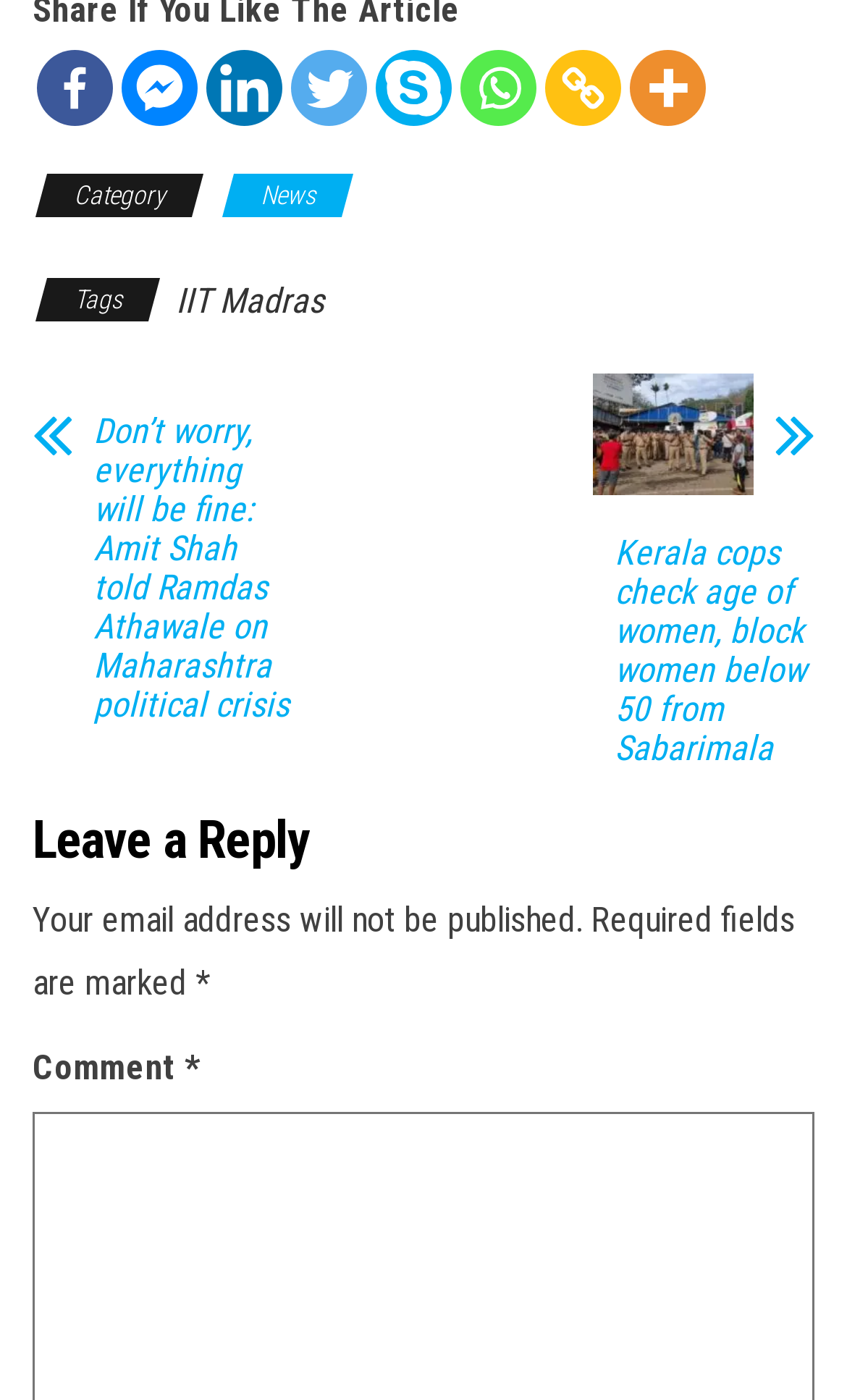Please identify the bounding box coordinates of the element that needs to be clicked to execute the following command: "View news". Provide the bounding box using four float numbers between 0 and 1, formatted as [left, top, right, bottom].

[0.269, 0.124, 0.41, 0.155]